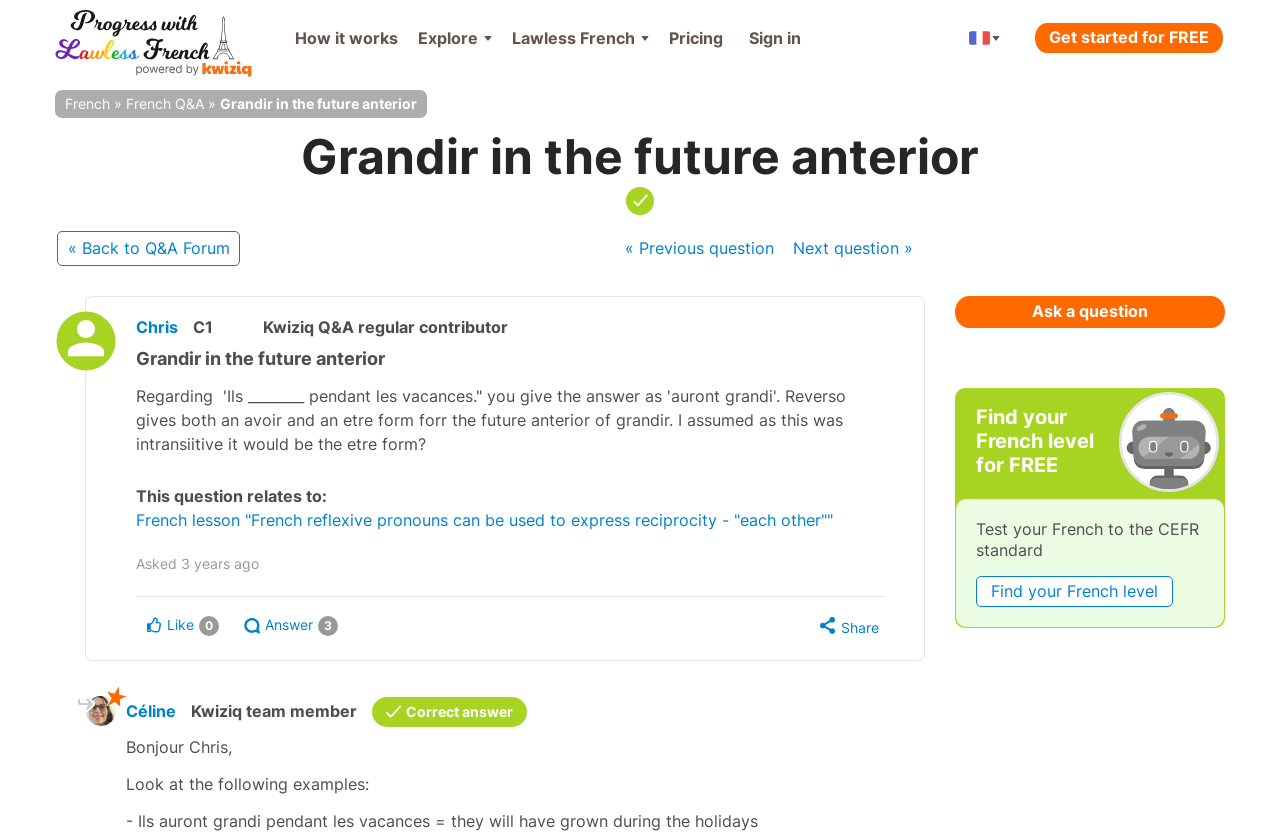Please specify the coordinates of the bounding box for the element that should be clicked to carry out this instruction: "View Print Catalogue". The coordinates must be four float numbers between 0 and 1, formatted as [left, top, right, bottom].

None